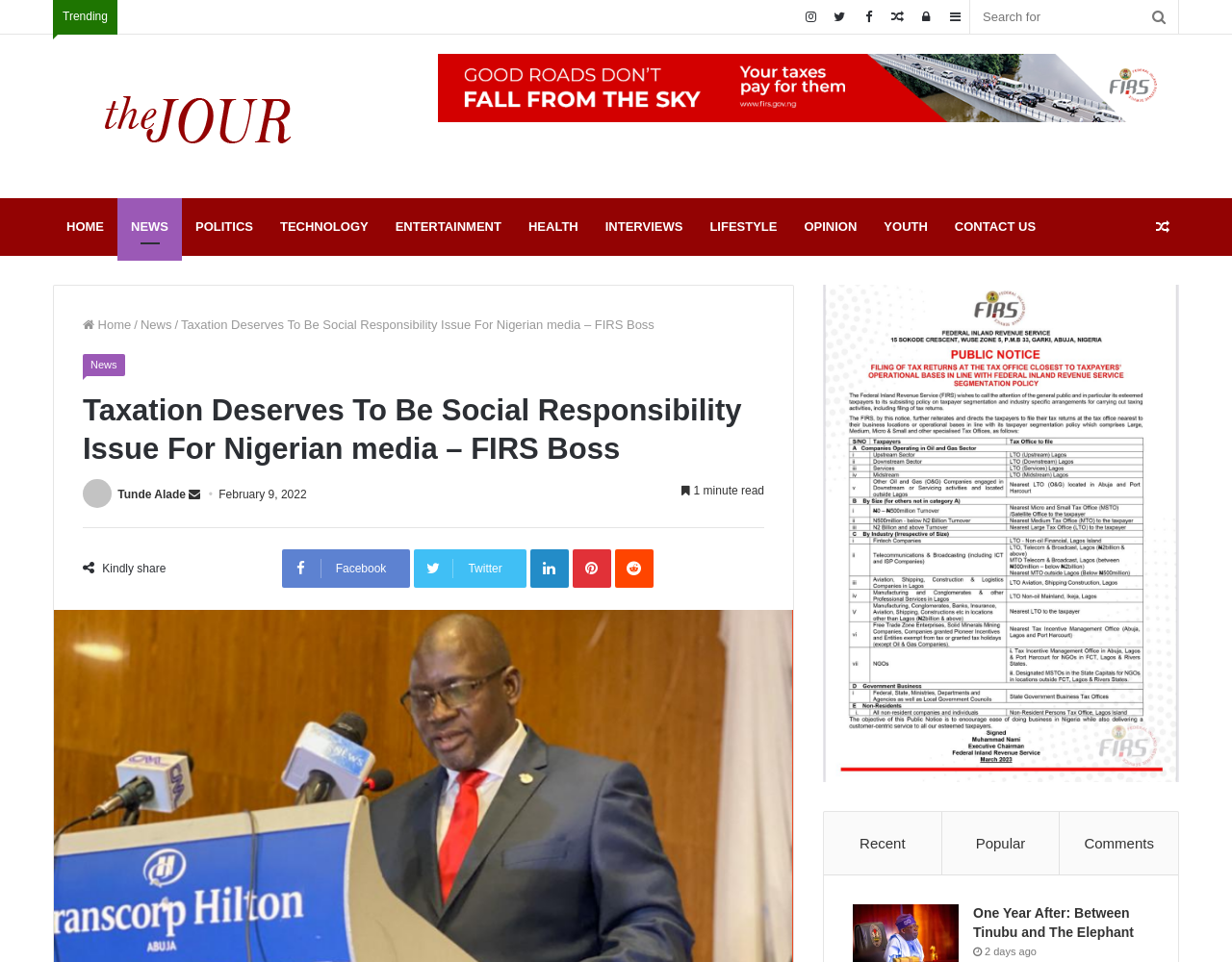Please find the bounding box coordinates of the section that needs to be clicked to achieve this instruction: "Search for something".

[0.788, 0.0, 0.956, 0.035]